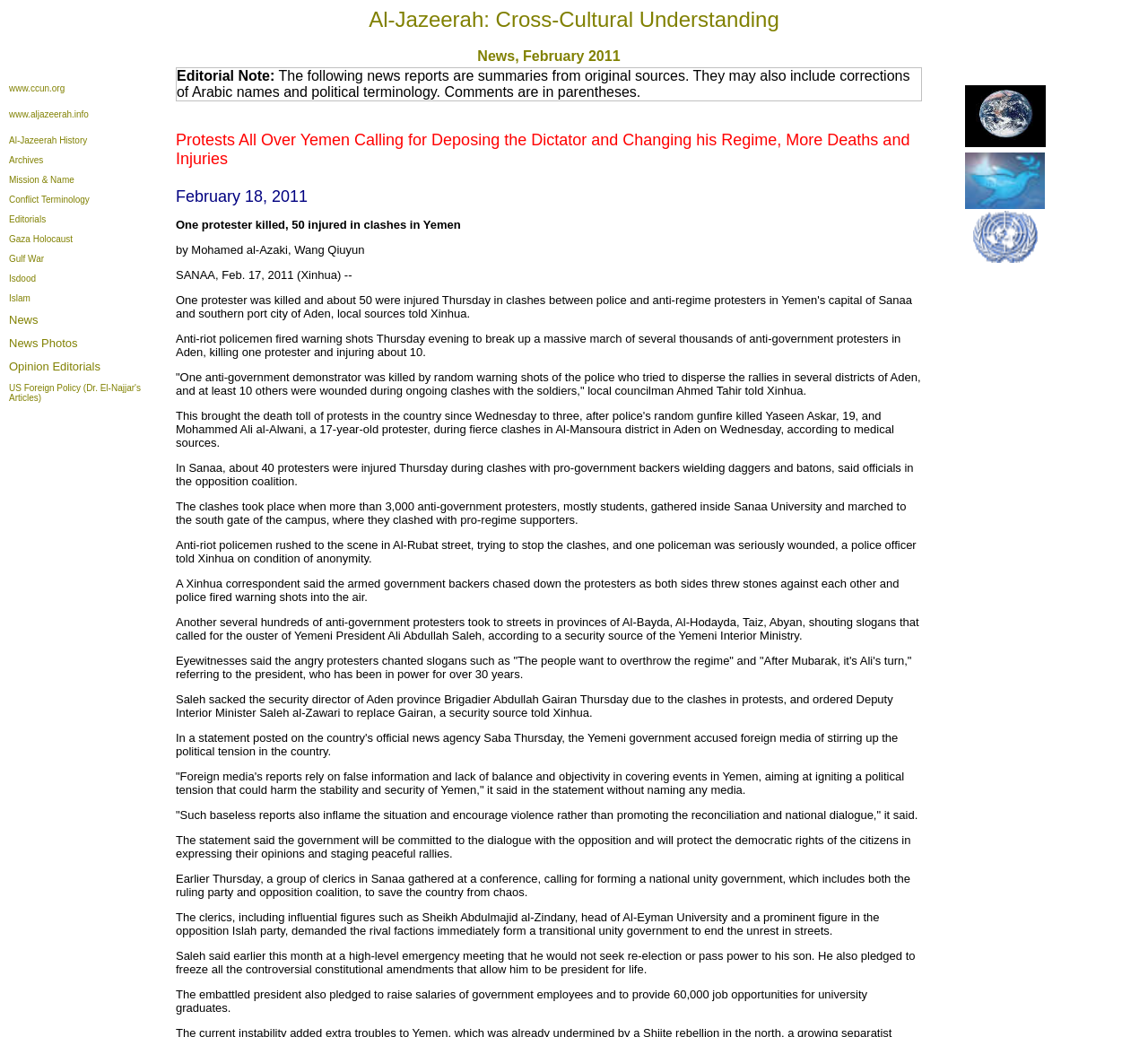Highlight the bounding box coordinates of the element that should be clicked to carry out the following instruction: "Read the editorial note". The coordinates must be given as four float numbers ranging from 0 to 1, i.e., [left, top, right, bottom].

[0.153, 0.065, 0.803, 0.097]